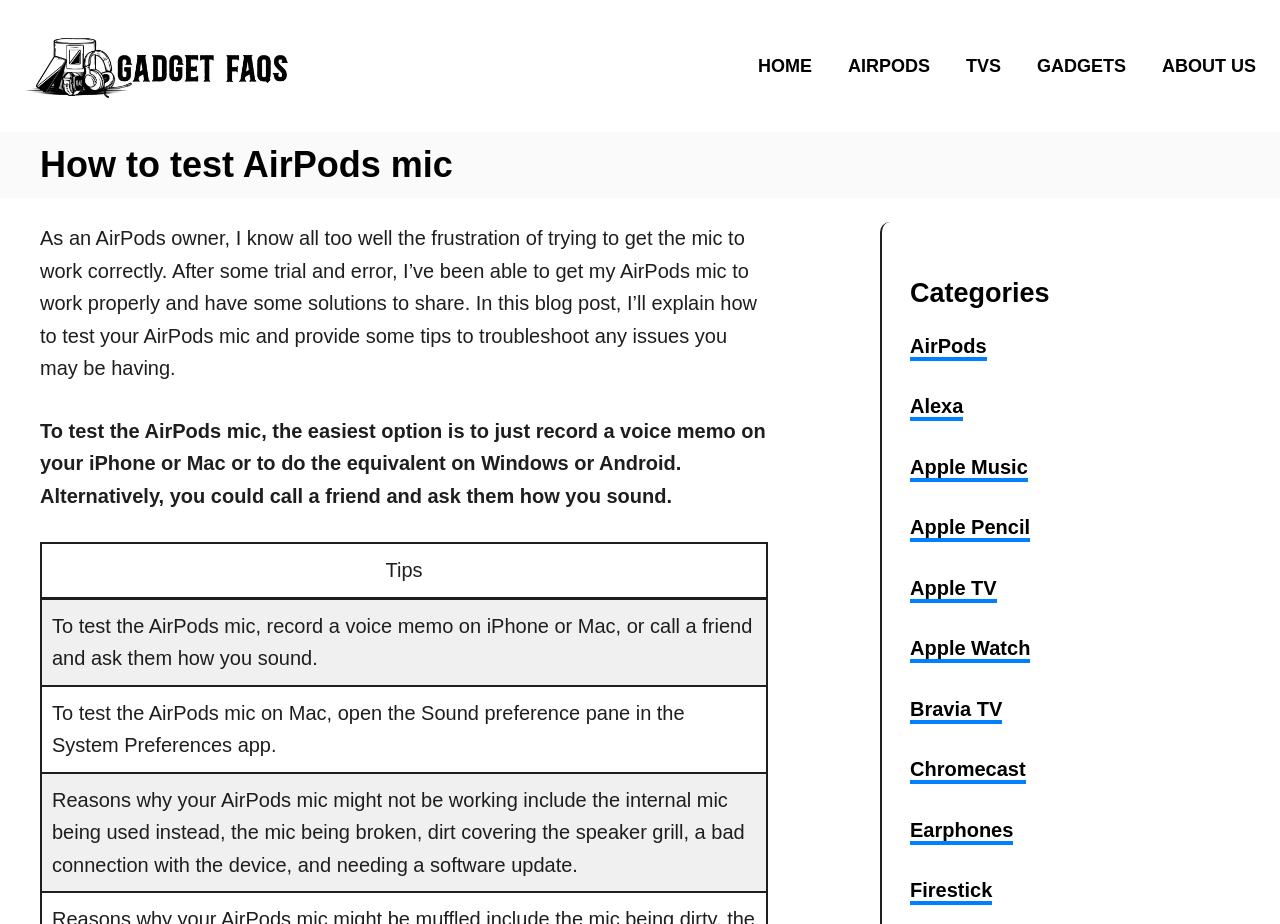Could you provide the bounding box coordinates for the portion of the screen to click to complete this instruction: "Click the GADGETS link"?

[0.801, 0.044, 0.898, 0.099]